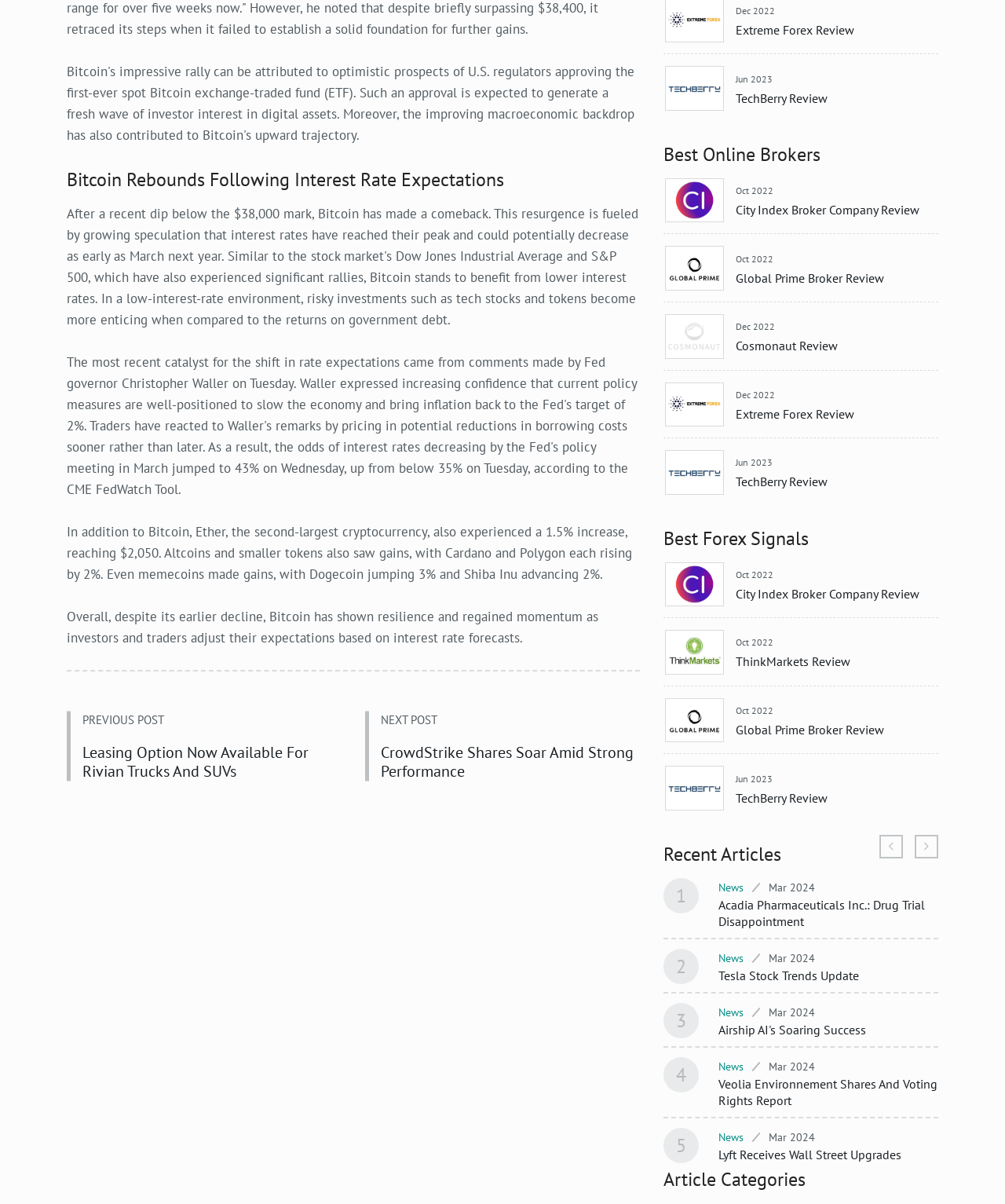Provide the bounding box coordinates for the UI element that is described as: "Terran Orbital Corp. Buyout Proposal".

[0.441, 0.952, 0.634, 0.965]